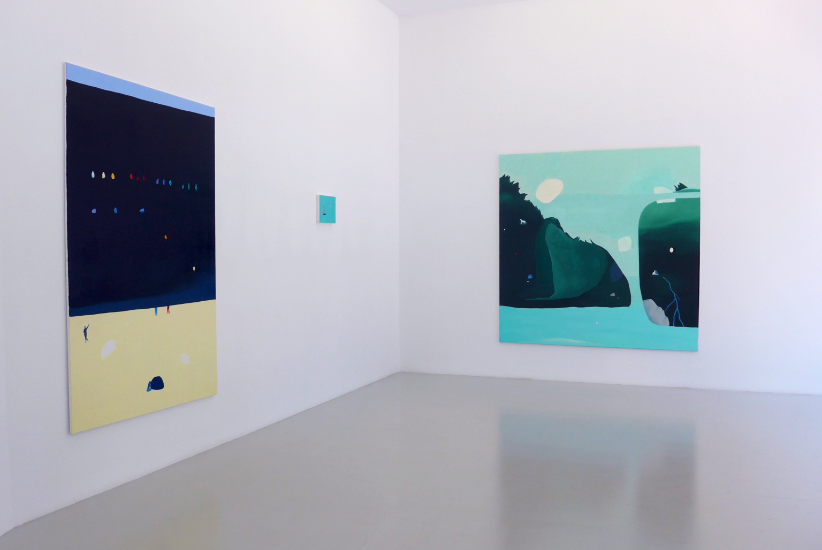Offer a meticulous description of the image.

The image showcases an art exhibition featuring two vibrant paintings by Alejandra Freymann. On the left, a large canvas displays a striking nocturnal landscape with a dark background accented by colorful dots that suggest distant lights, contrasted with a pale, sandy foreground that adds a sense of depth. Adjacent to it is a smaller, square piece painted in soothing turquoise shades, depicting a serene scene that evokes tranquility and nature. The right side of the image features another substantial canvas, merging deep greens and blues with abstract forms reminiscent of rocky landscapes and soft clouds, further enhancing the ethereal quality of the space. The exhibition is set against a minimalist white wall, emphasizing the artwork's bold colors and forms, inviting viewers to engage deeply with Freymann’s artistic vision.